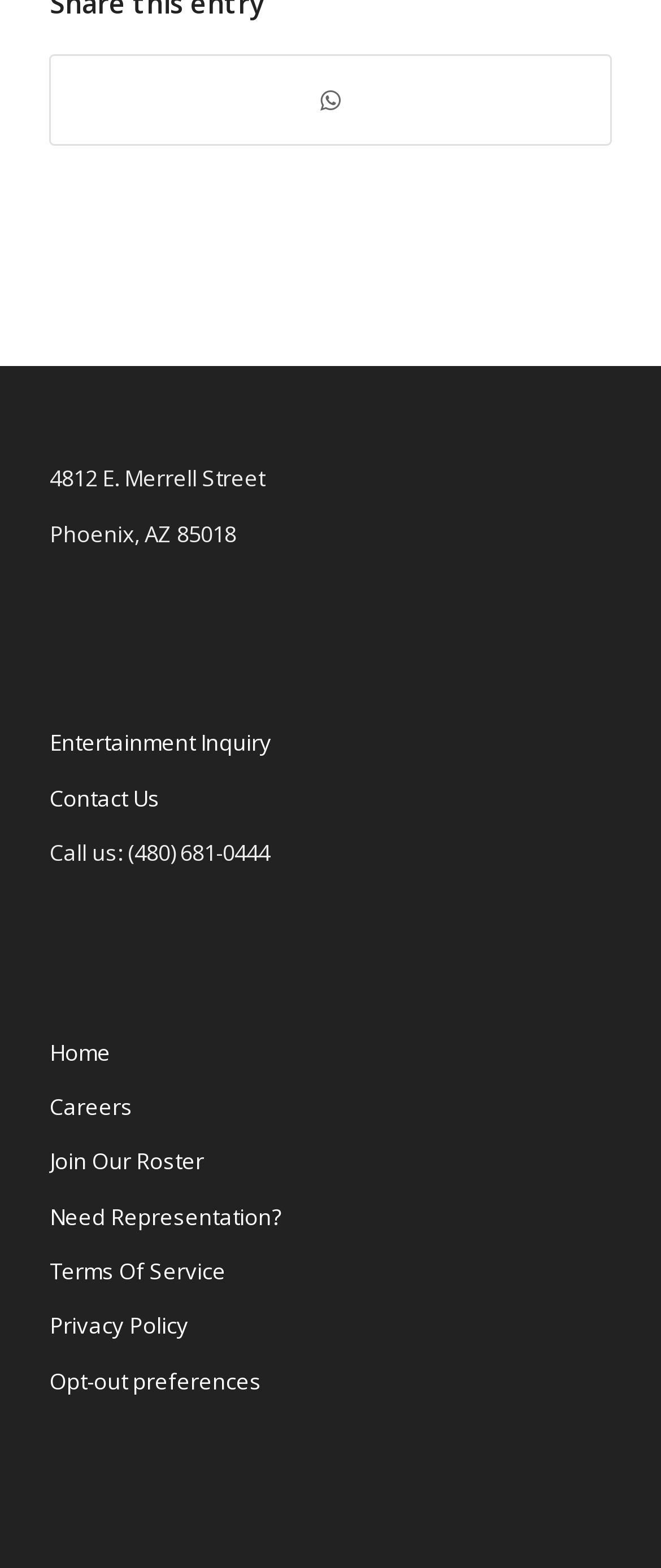What is the link to inquire about entertainment?
Please provide a comprehensive and detailed answer to the question.

I found the link by looking at the link element with the bounding box coordinates [0.075, 0.464, 0.411, 0.483], which contains the text 'Entertainment Inquiry'.